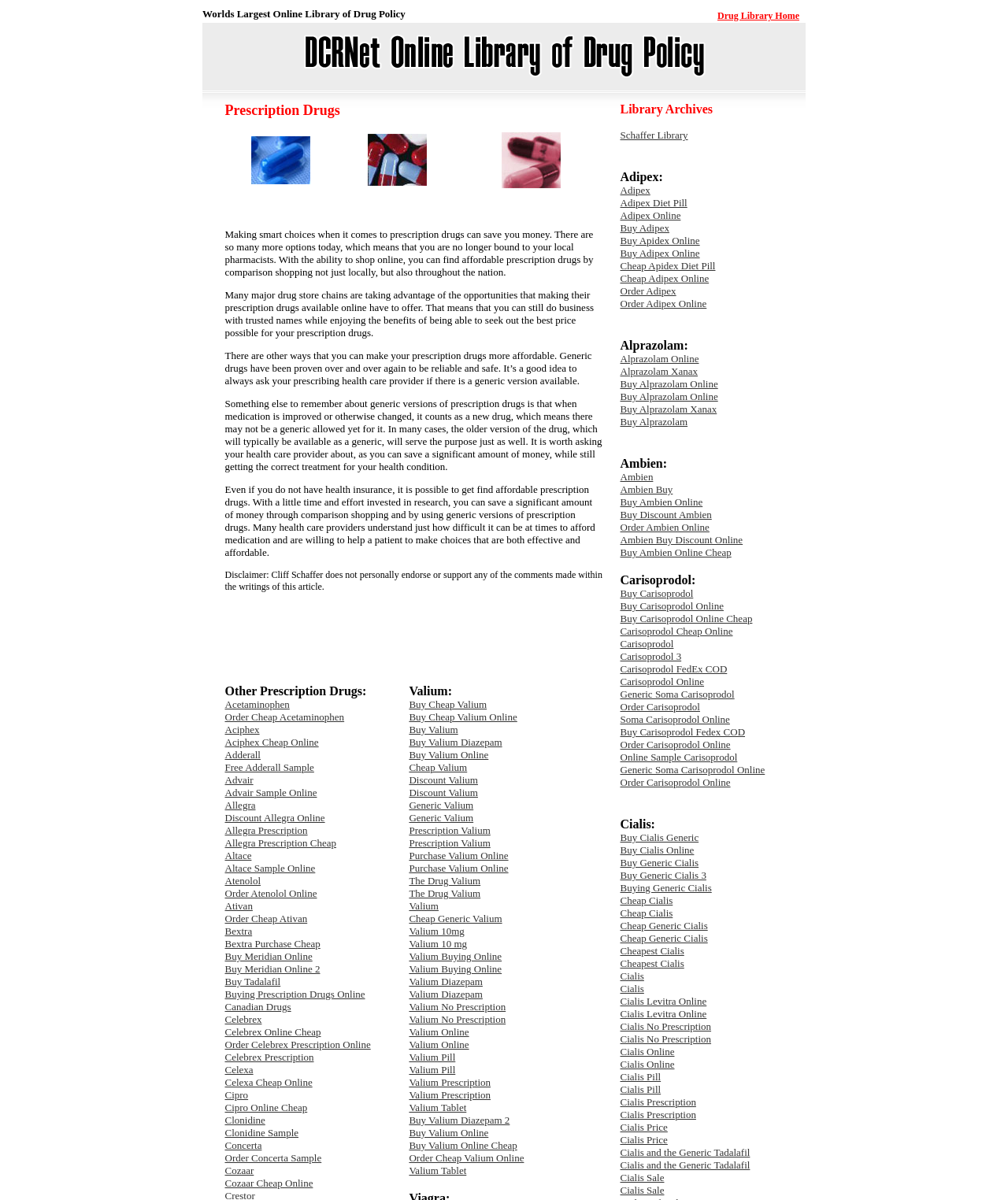Please identify the bounding box coordinates of the clickable region that I should interact with to perform the following instruction: "Click on the 'Schaffer Library' link". The coordinates should be expressed as four float numbers between 0 and 1, i.e., [left, top, right, bottom].

[0.615, 0.108, 0.682, 0.117]